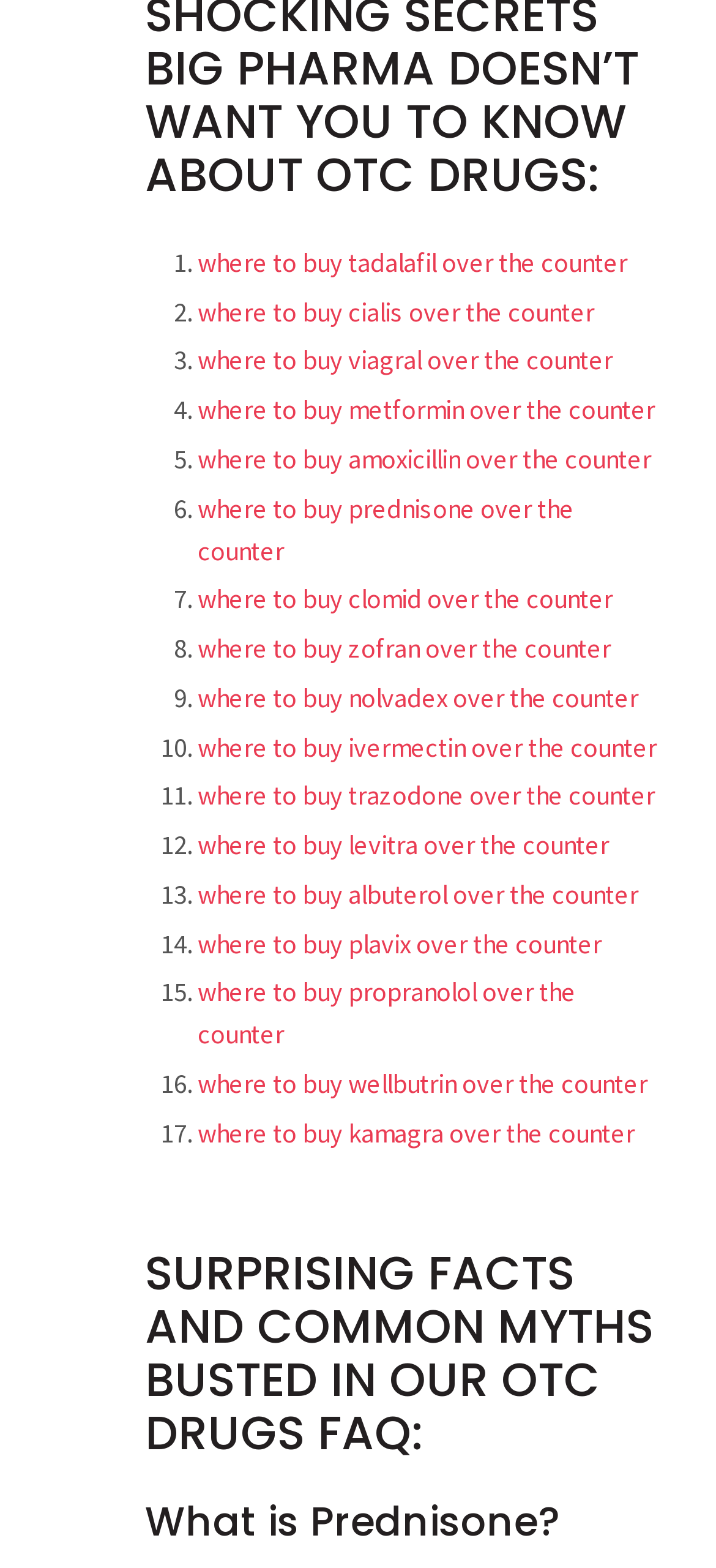Could you highlight the region that needs to be clicked to execute the instruction: "Click on 'where to buy tadalafil over the counter'"?

[0.276, 0.157, 0.876, 0.178]